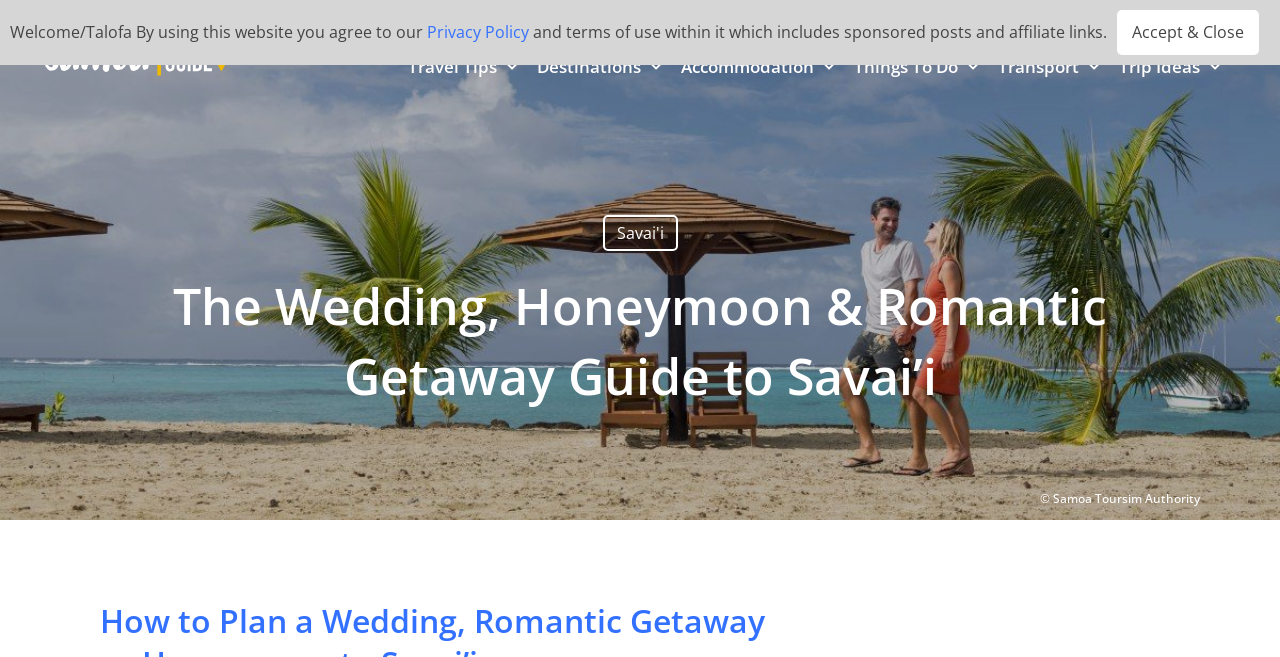Specify the bounding box coordinates of the area that needs to be clicked to achieve the following instruction: "Search for travel information".

[0.789, 0.023, 0.961, 0.068]